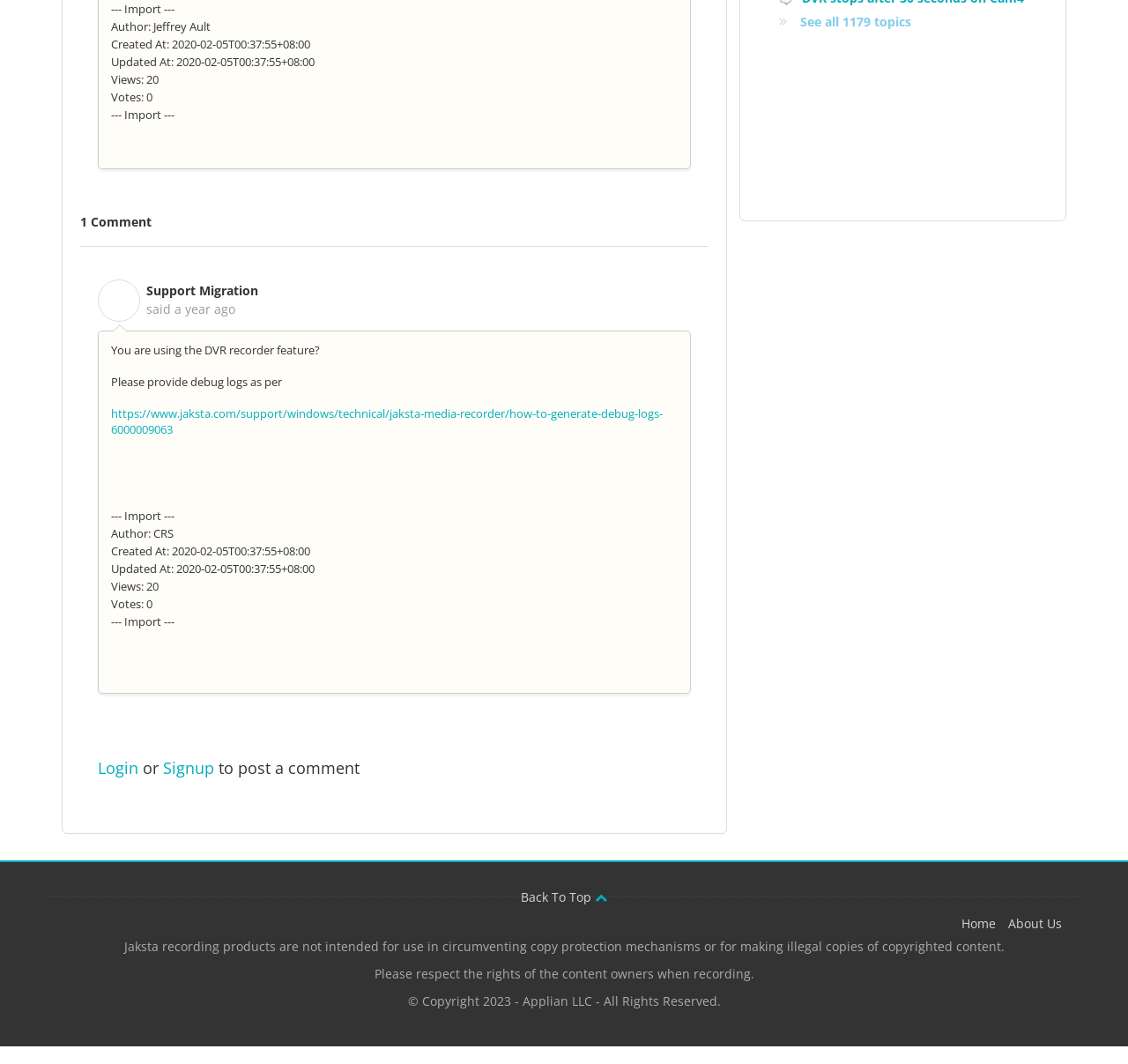Please predict the bounding box coordinates (top-left x, top-left y, bottom-right x, bottom-right y) for the UI element in the screenshot that fits the description: Home

[0.852, 0.86, 0.883, 0.876]